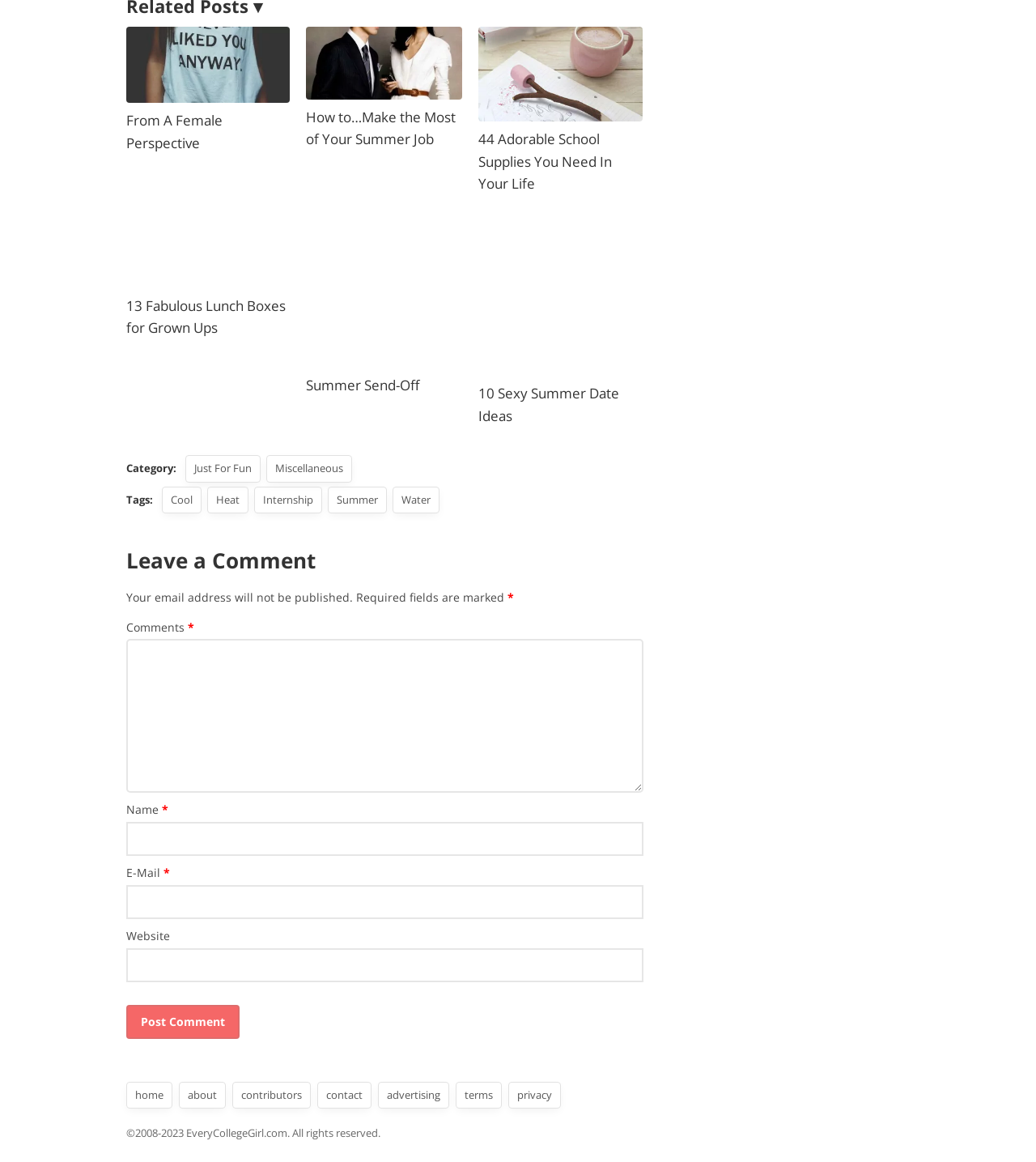Respond with a single word or phrase for the following question: 
What is the purpose of the textbox at the bottom of the webpage?

Leave a comment